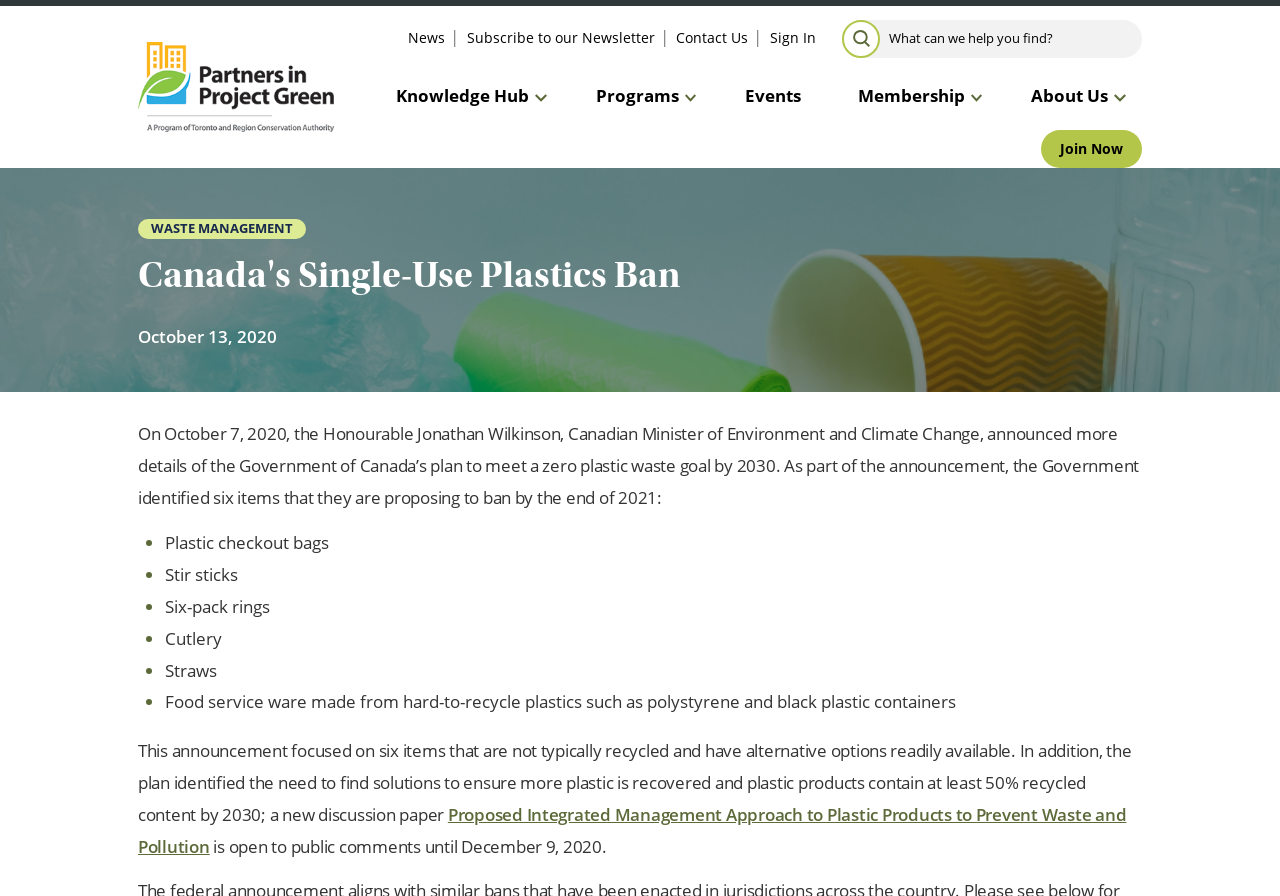What is the image above the heading 'Canada's Single-Use Plastics Ban'?
Based on the image, respond with a single word or phrase.

Plastic trash